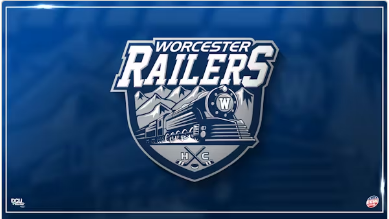Respond to the following question with a brief word or phrase:
What is symbolized by the steam locomotive?

team's heritage and connection to Worcester